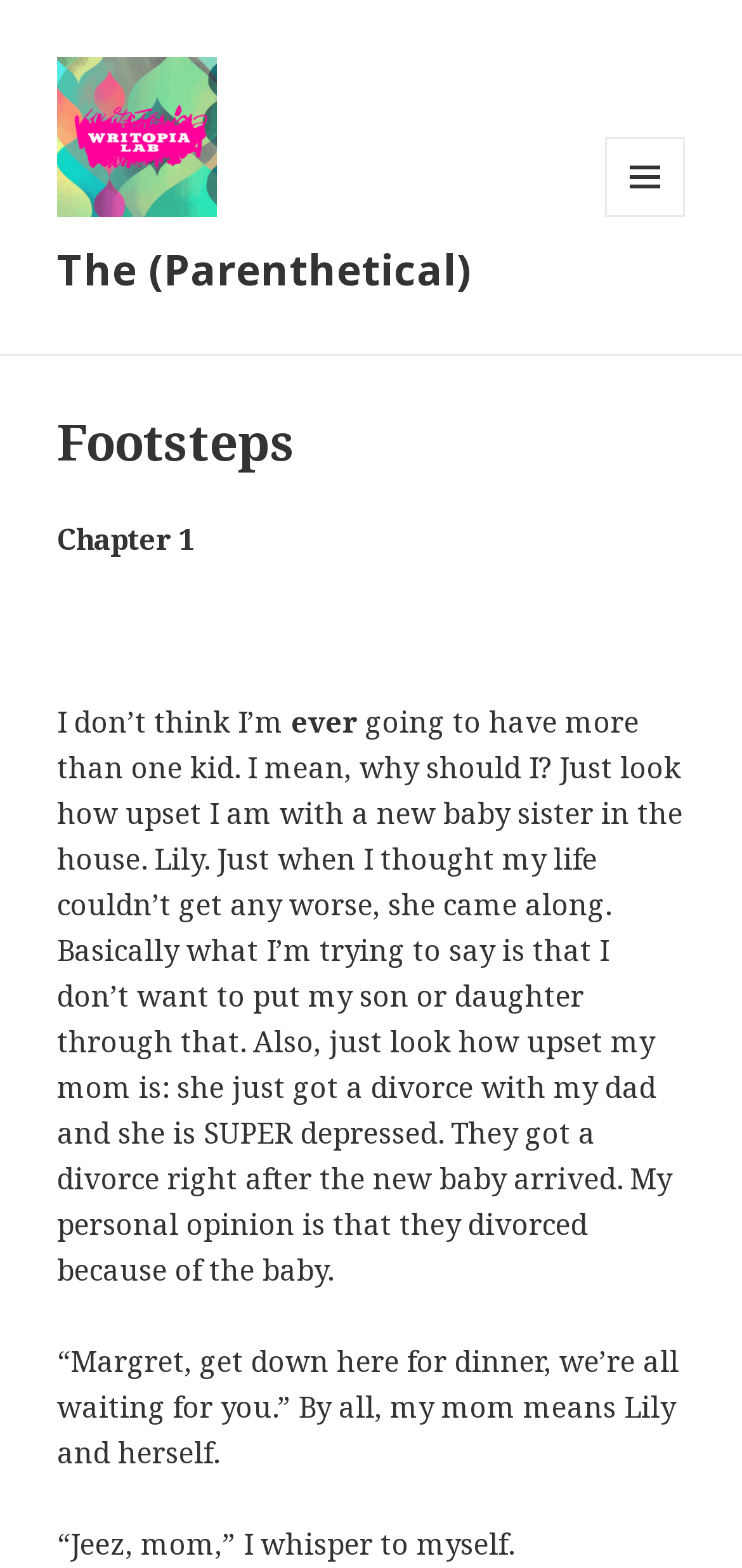Provide the bounding box coordinates of the HTML element described by the text: "The (Parenthetical)". The coordinates should be in the format [left, top, right, bottom] with values between 0 and 1.

[0.077, 0.153, 0.636, 0.189]